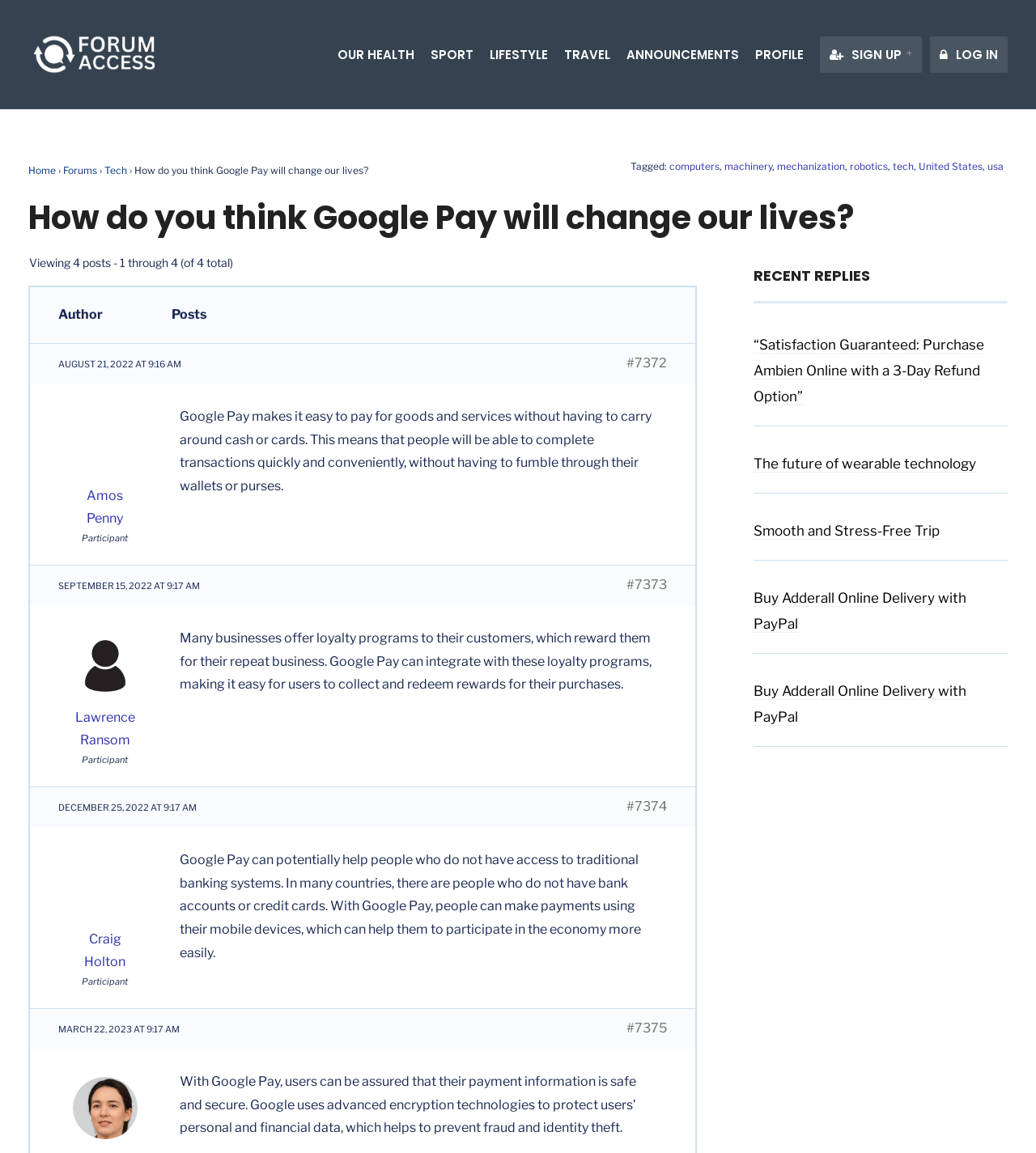Highlight the bounding box of the UI element that corresponds to this description: "Smooth and Stress-Free Trip".

[0.727, 0.453, 0.907, 0.468]